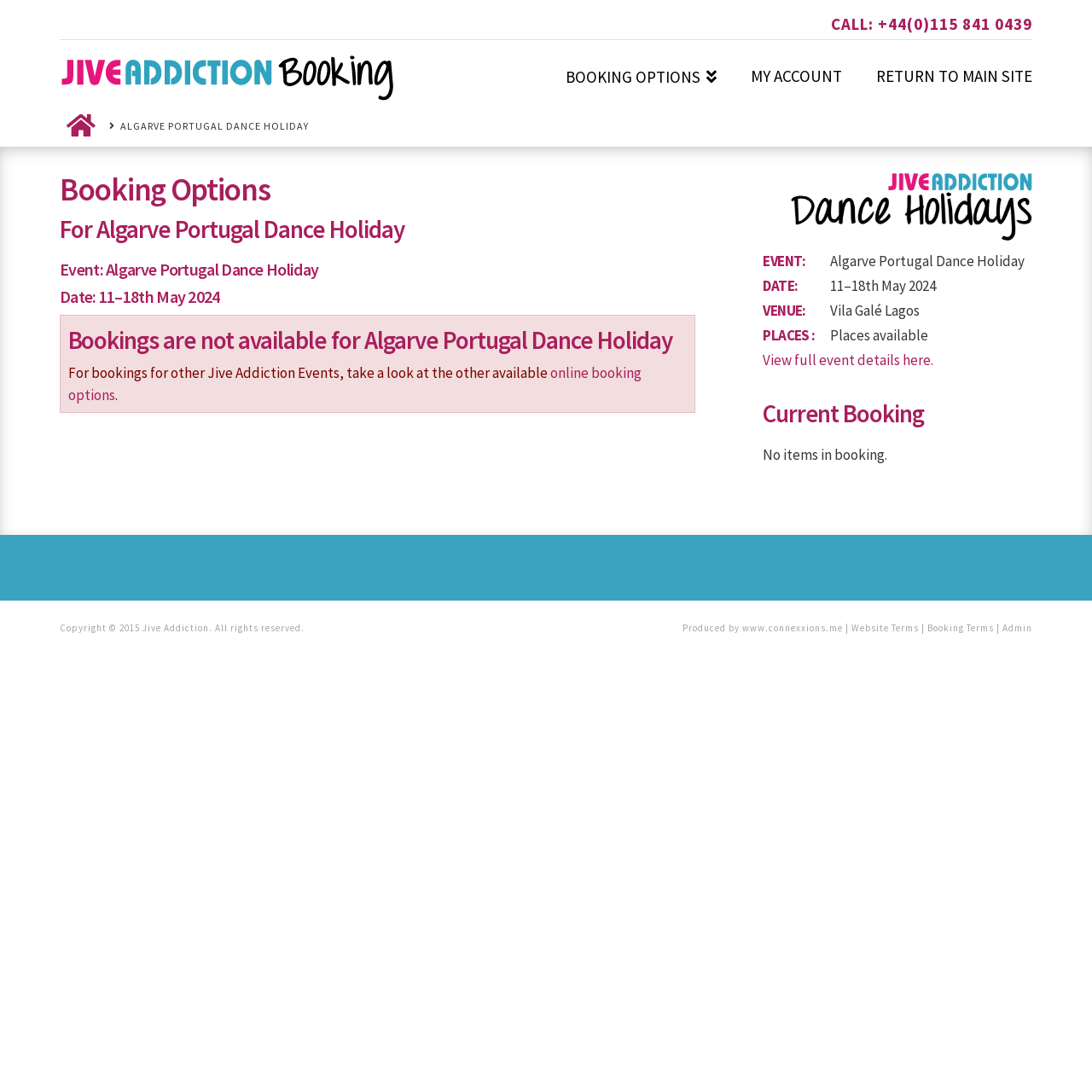Please indicate the bounding box coordinates for the clickable area to complete the following task: "View full event details". The coordinates should be specified as four float numbers between 0 and 1, i.e., [left, top, right, bottom].

[0.699, 0.321, 0.855, 0.338]